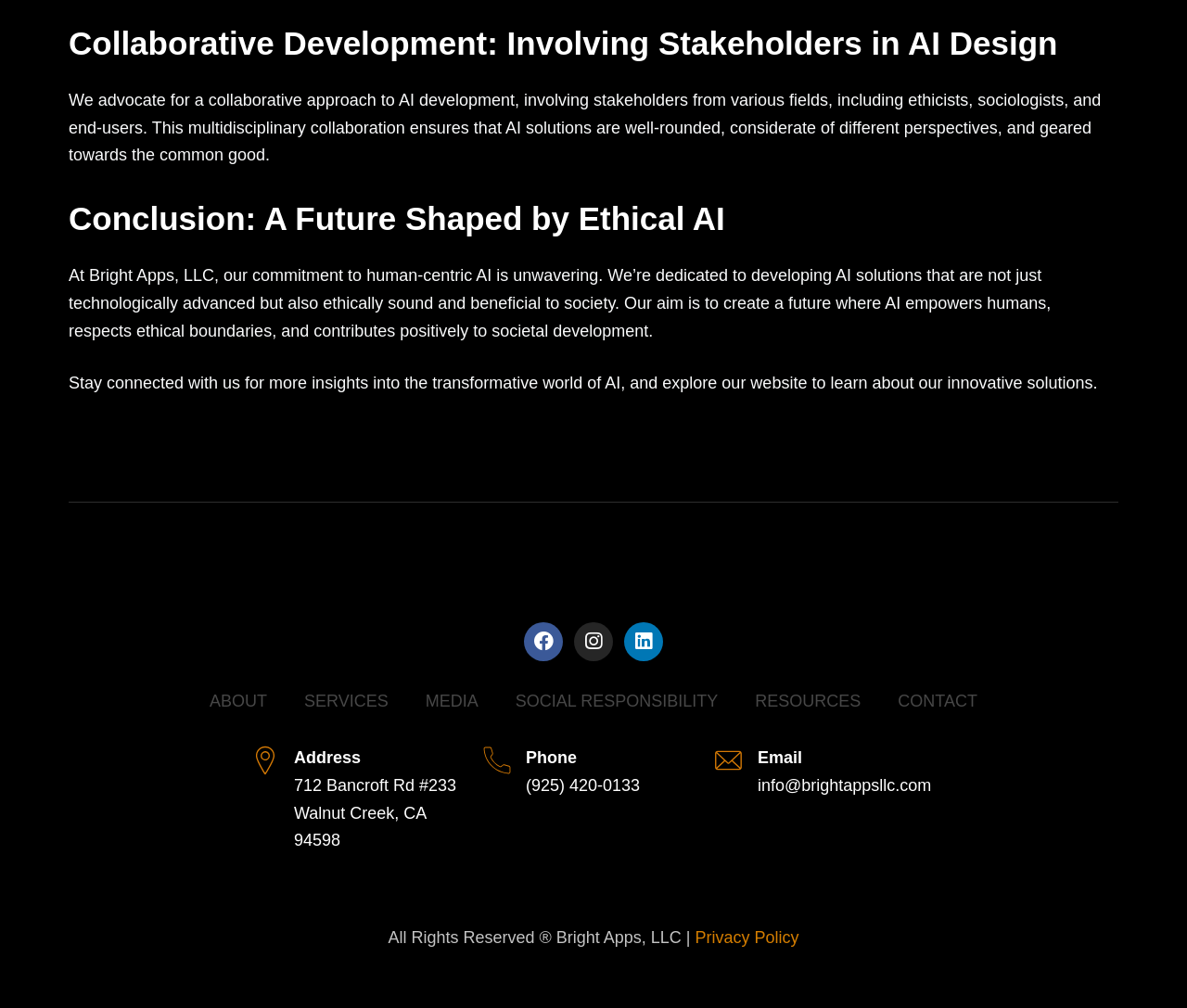Look at the image and give a detailed response to the following question: What is the email address of the company?

The email address of the company is info@brightappsllc.com, which is mentioned in the 'Email' section at the bottom of the webpage.